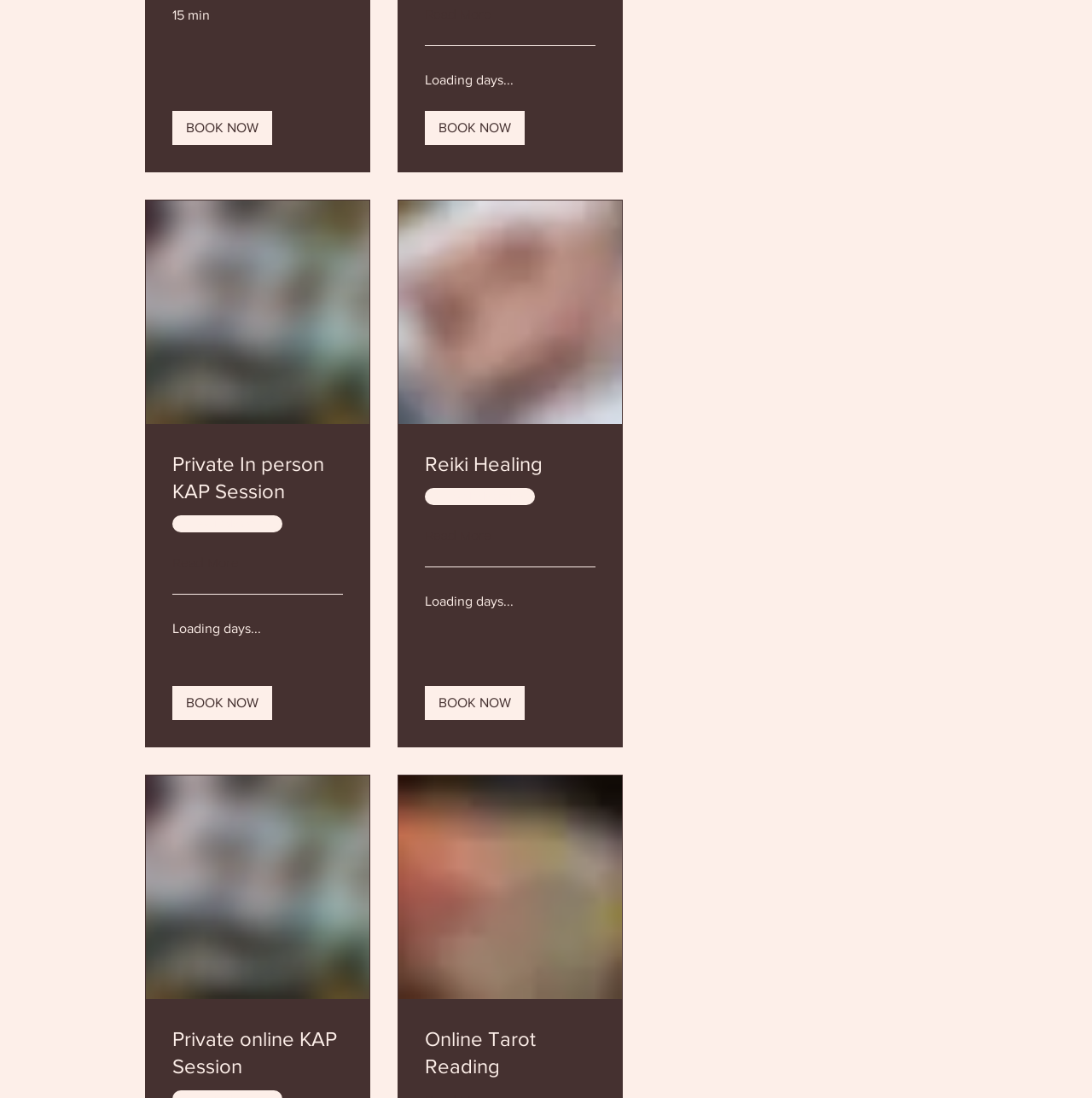Locate the bounding box of the user interface element based on this description: "Private In person KAP Session".

[0.158, 0.41, 0.314, 0.46]